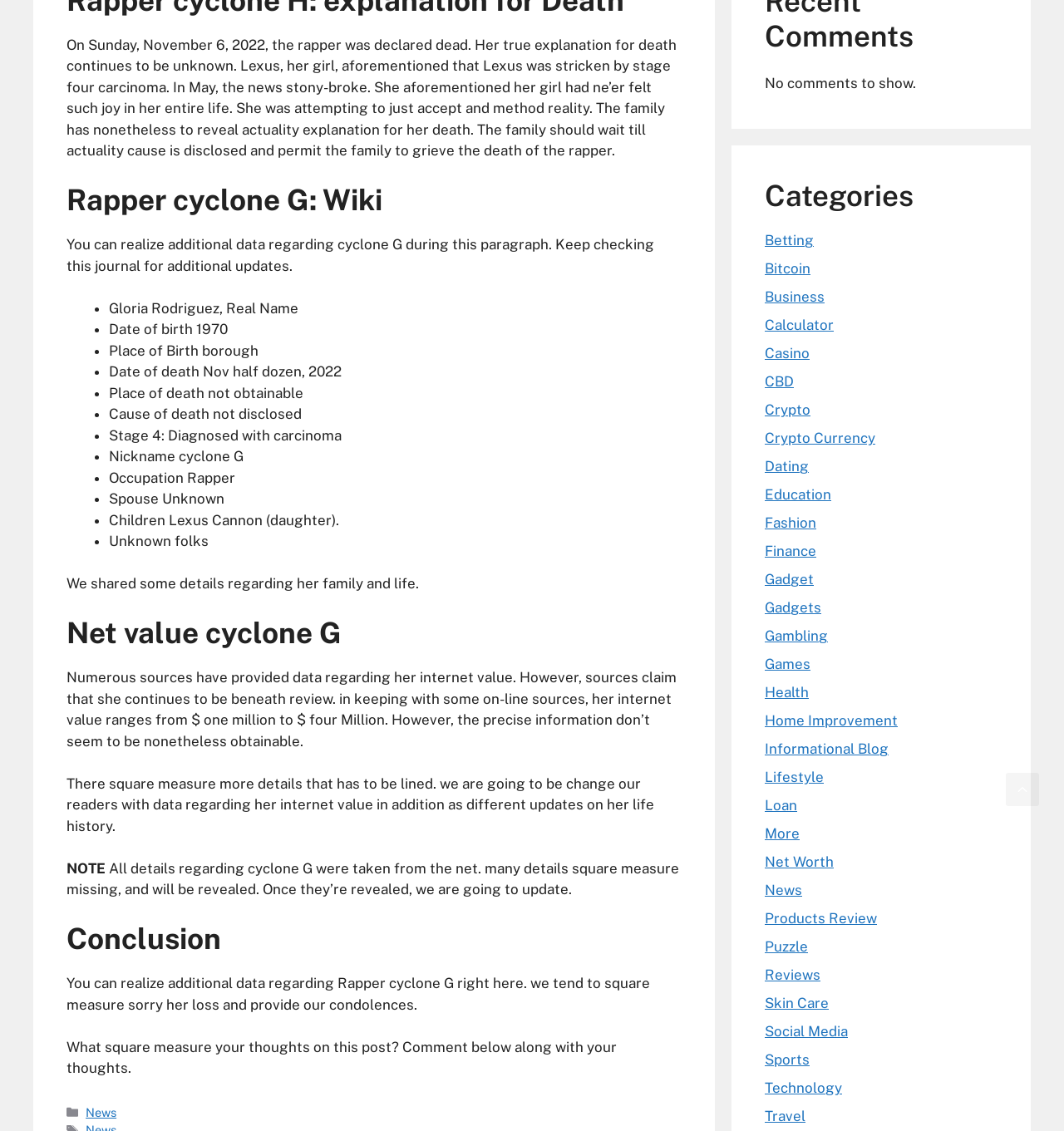Please identify the bounding box coordinates of the clickable area that will allow you to execute the instruction: "Click on the 'Scroll back to top' link".

[0.945, 0.683, 0.977, 0.713]